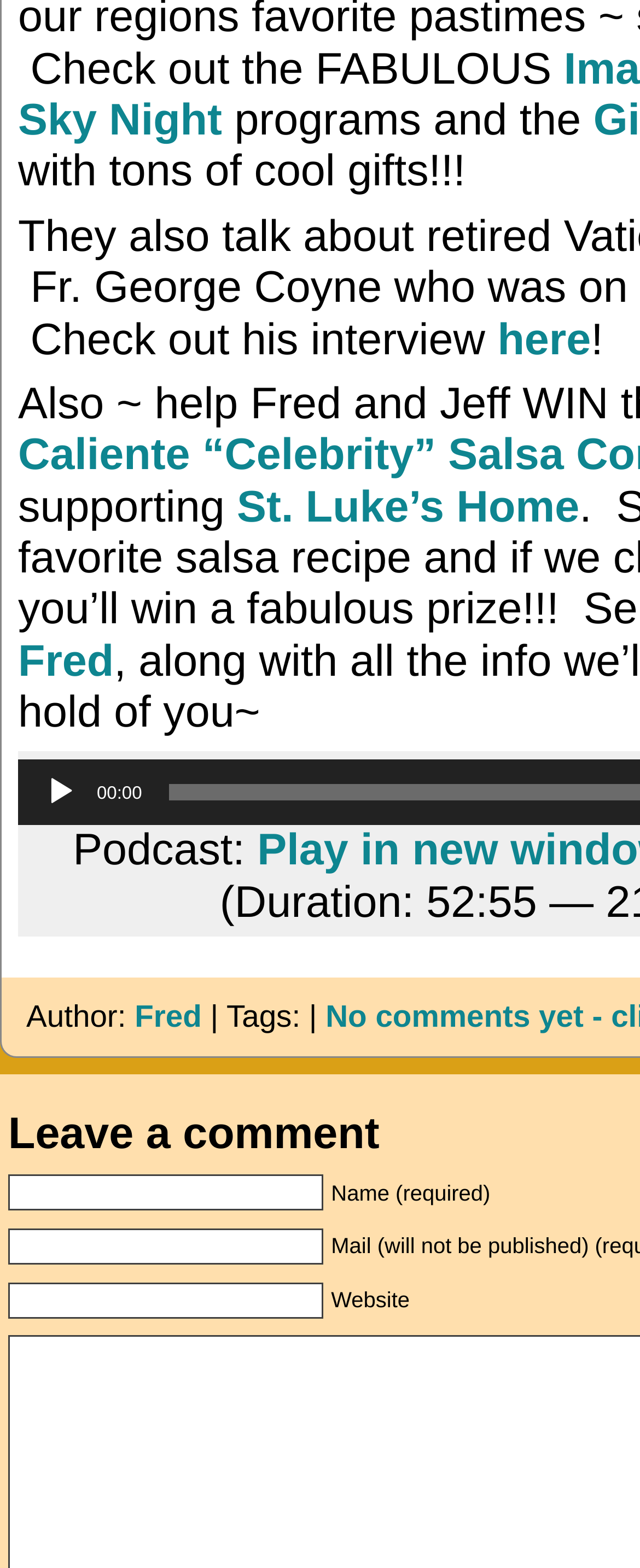From the element description: "Fred", extract the bounding box coordinates of the UI element. The coordinates should be expressed as four float numbers between 0 and 1, in the order [left, top, right, bottom].

[0.21, 0.632, 0.315, 0.654]